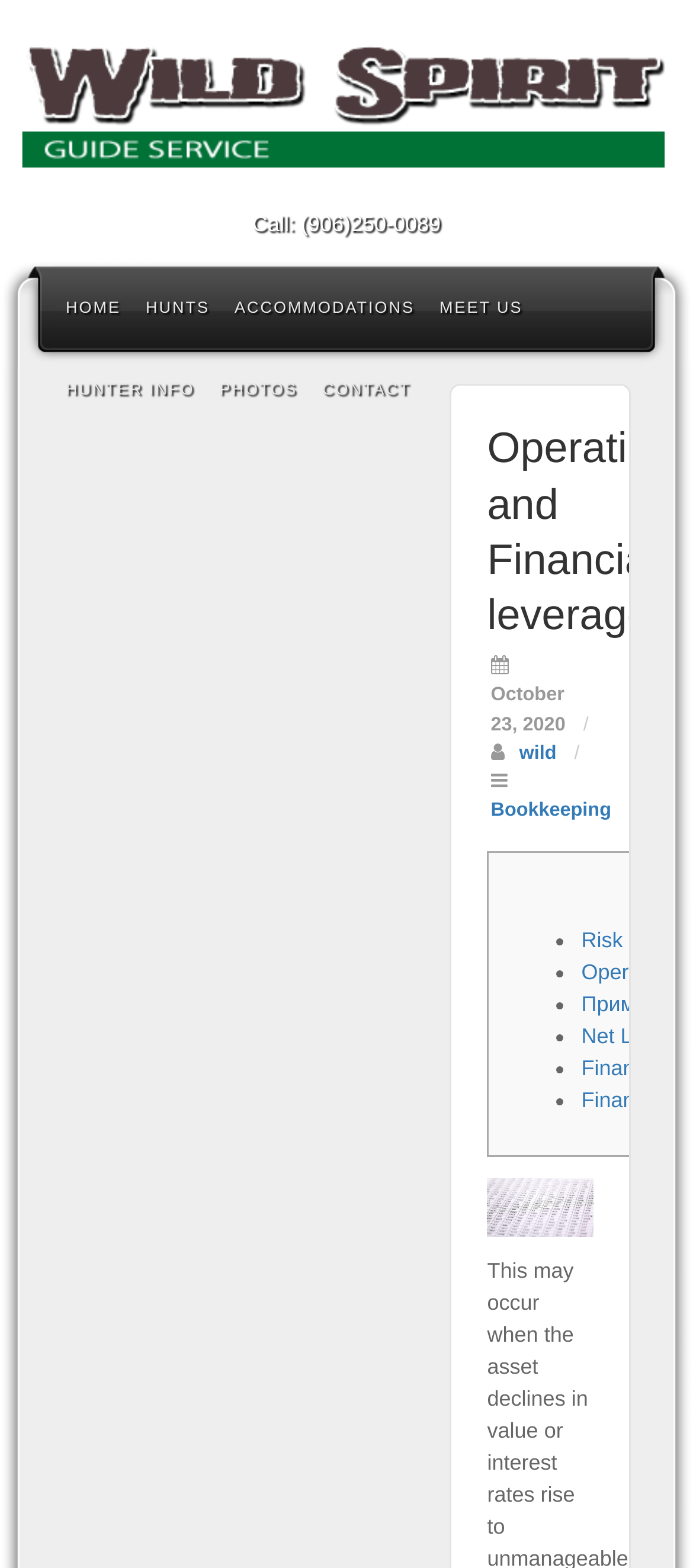Find the bounding box coordinates of the clickable element required to execute the following instruction: "Click the Search button". Provide the coordinates as four float numbers between 0 and 1, i.e., [left, top, right, bottom].

None